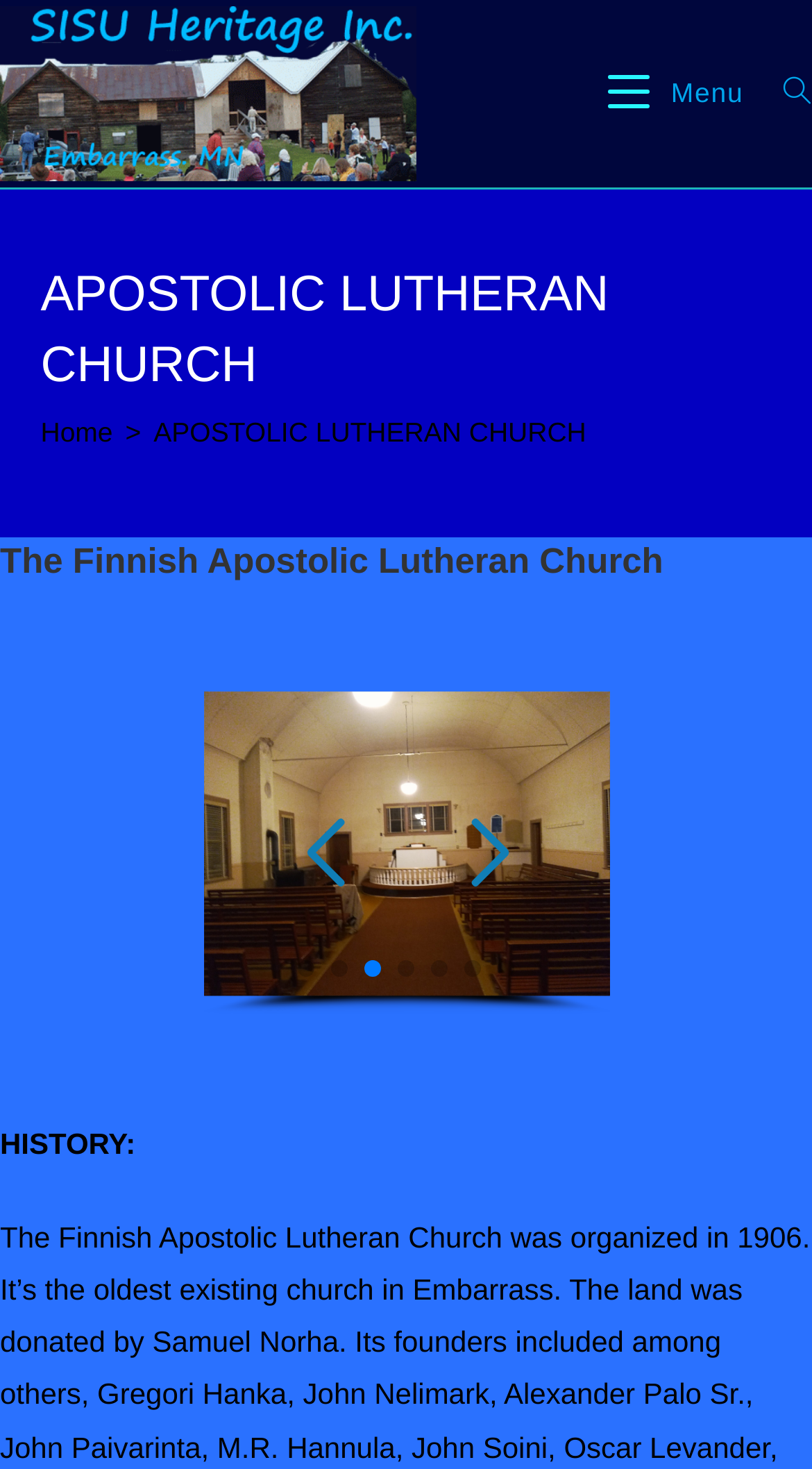Look at the image and write a detailed answer to the question: 
What is the topic of the section below the slideshow?

The section below the slideshow has a heading element with the text 'HISTORY:' which indicates that the topic of this section is related to the history of the church.